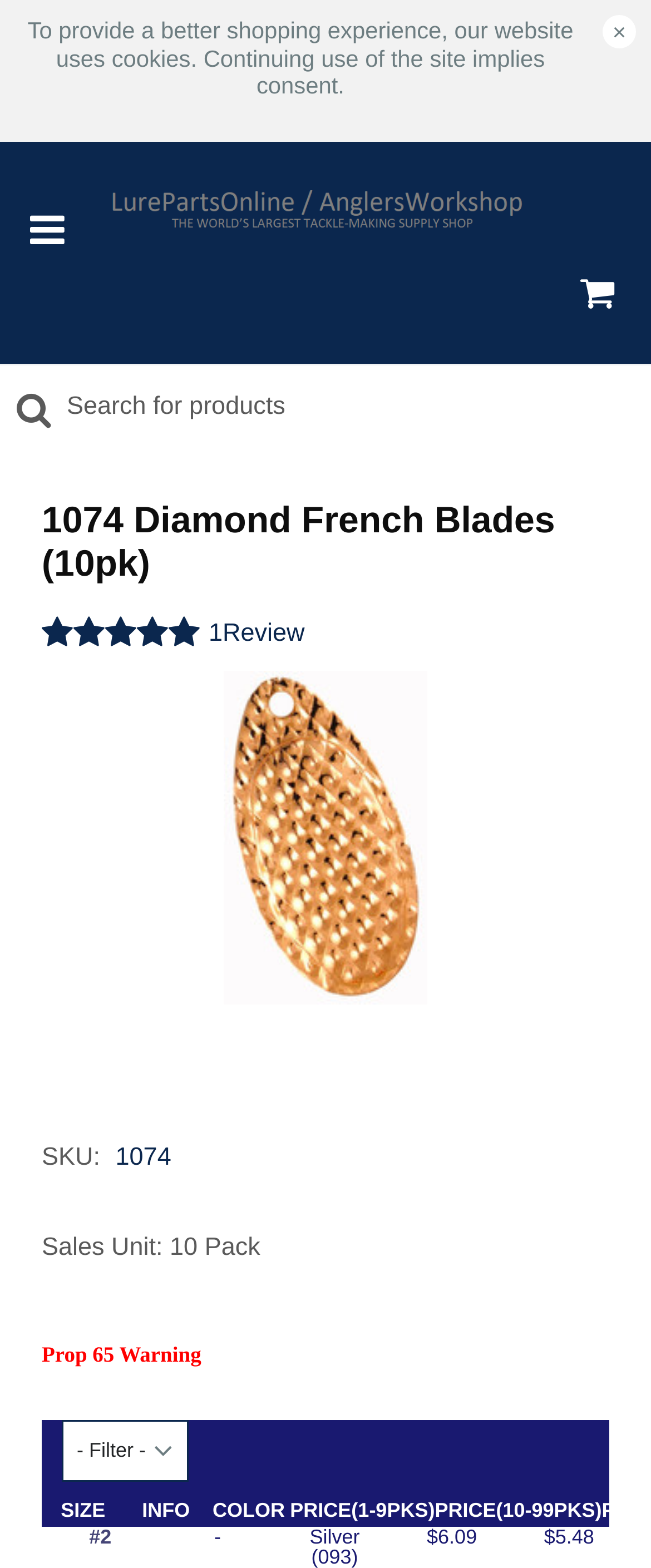Determine the bounding box coordinates in the format (top-left x, top-left y, bottom-right x, bottom-right y). Ensure all values are floating point numbers between 0 and 1. Identify the bounding box of the UI element described by: 0

[0.872, 0.164, 0.962, 0.217]